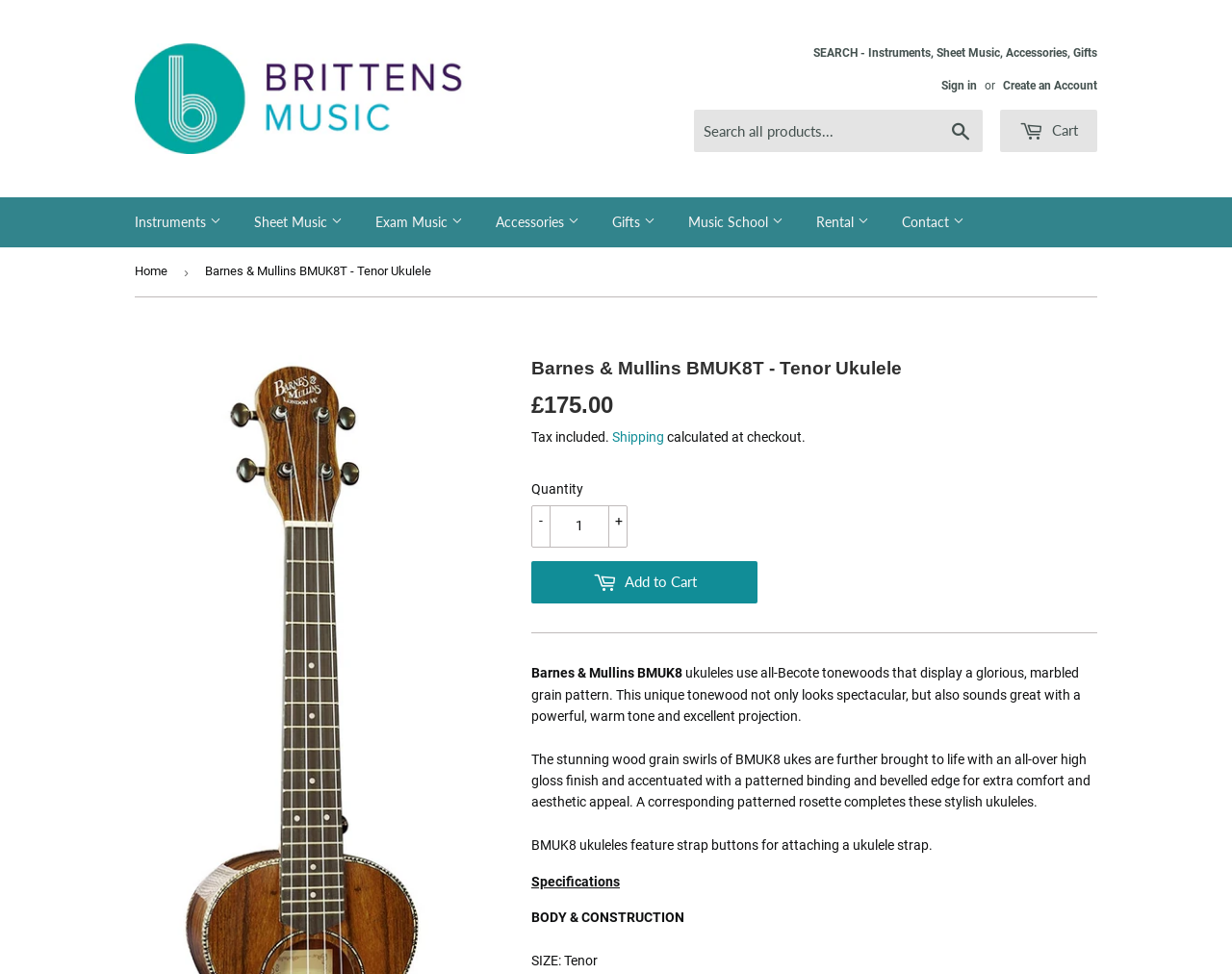Find the bounding box coordinates for the UI element that matches this description: "Woodwind".

[0.589, 0.464, 0.722, 0.506]